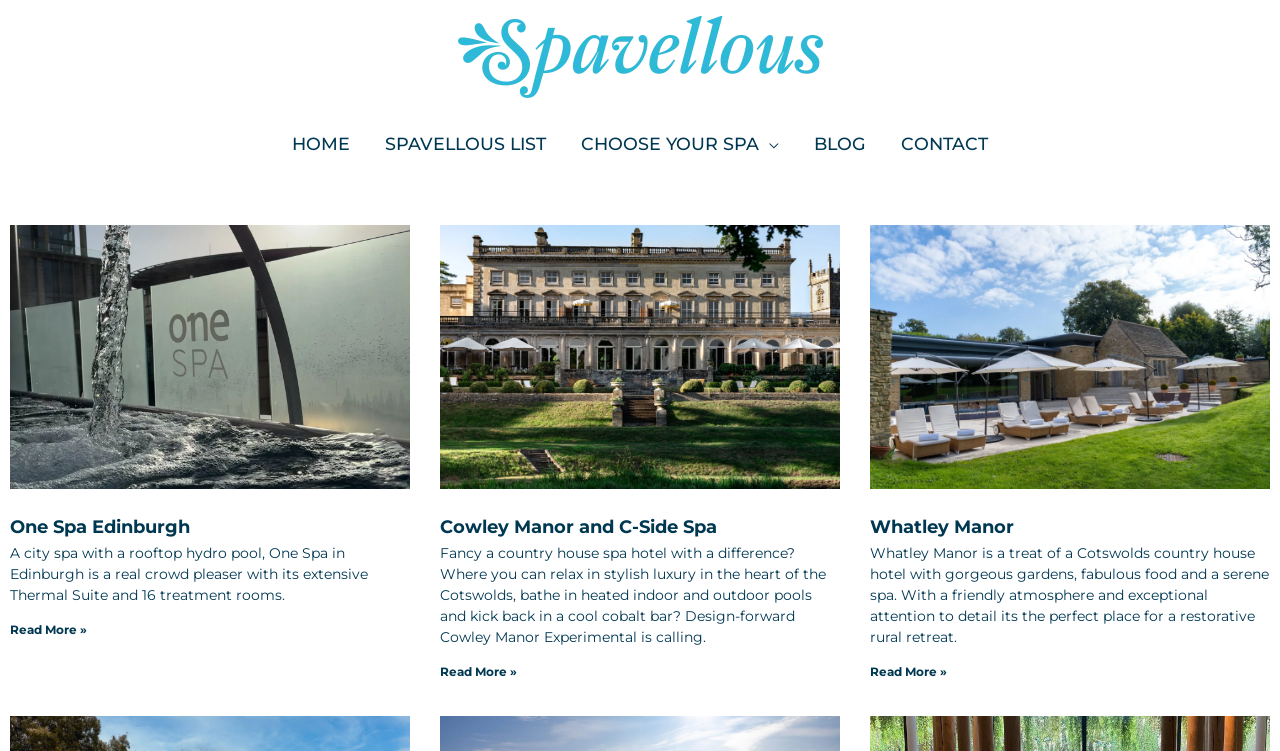What is the category of the spa archives?
Please provide a comprehensive answer based on the details in the screenshot.

I looked at the heading element [217] with the text 'CATEGORY: TWILIGHT SPA', which indicates that the category of the spa archives is Twilight Spa.